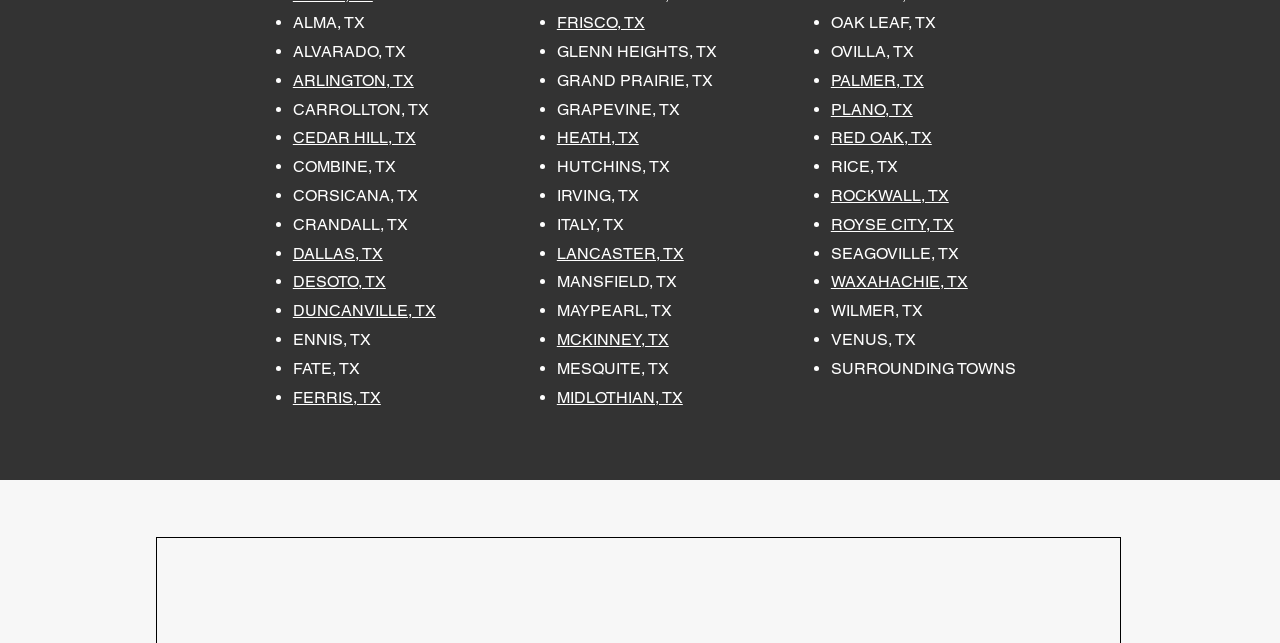Please identify the bounding box coordinates of the clickable area that will allow you to execute the instruction: "Click the APPLY button".

None